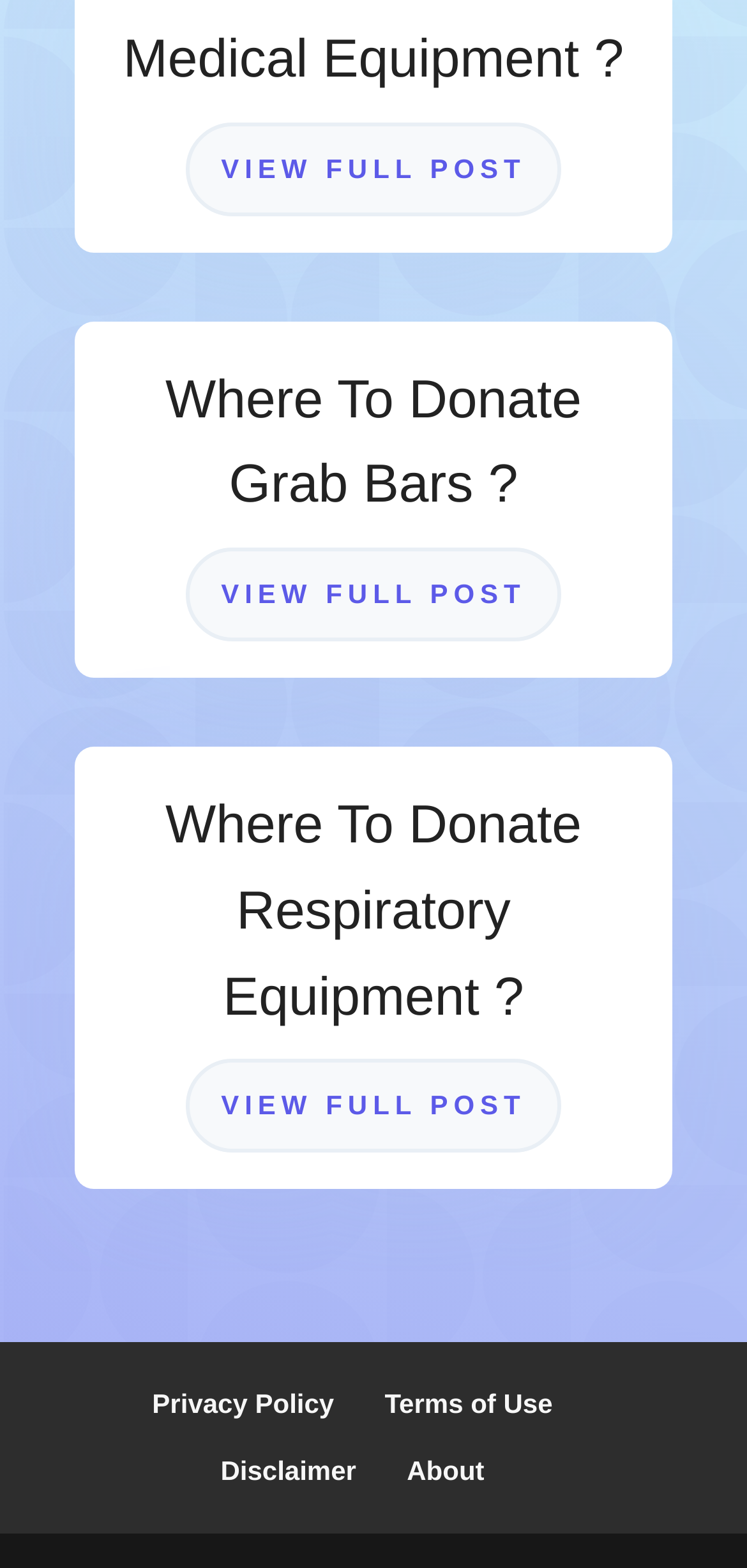Predict the bounding box for the UI component with the following description: "About".

[0.545, 0.928, 0.648, 0.947]